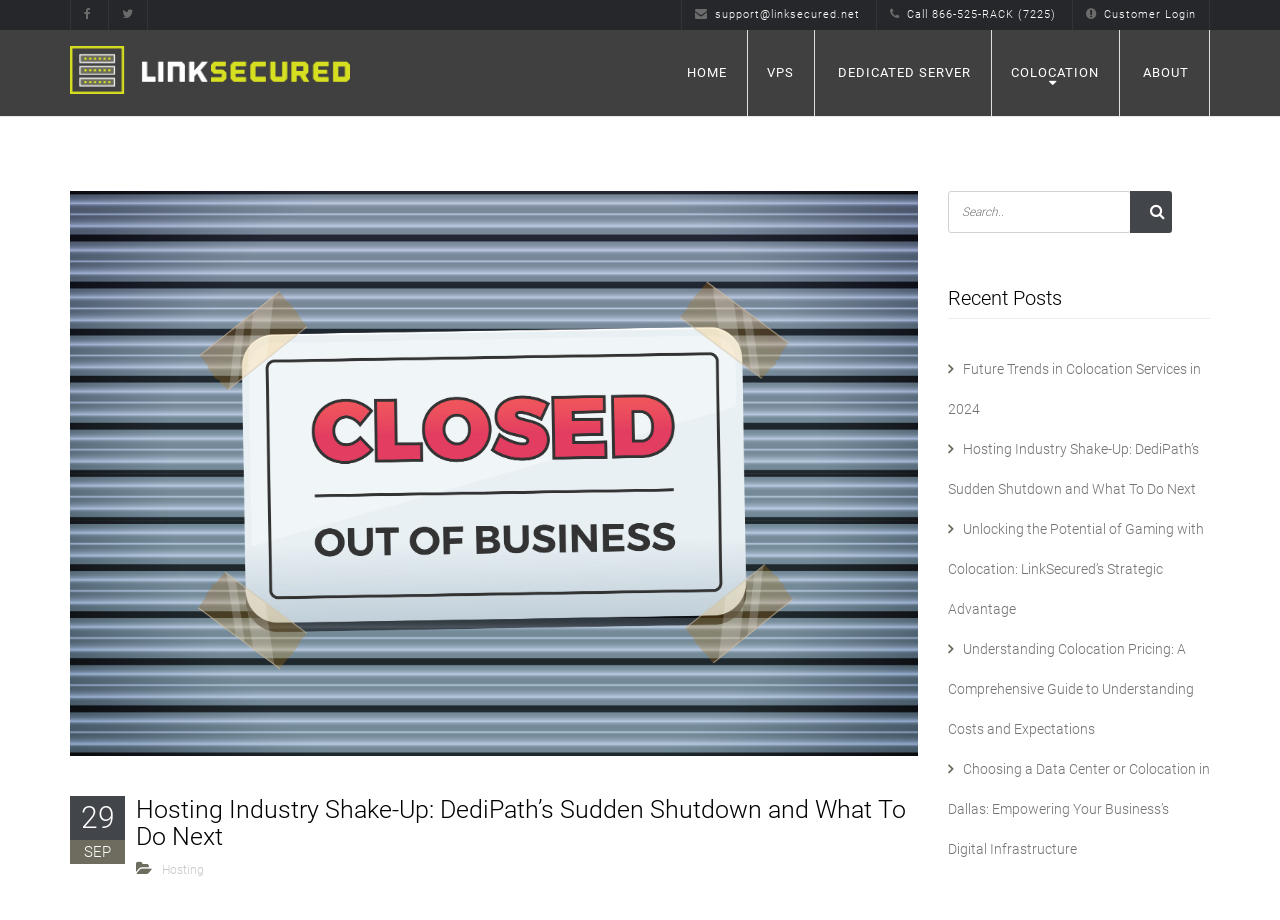What is the contact email address?
Please use the image to deliver a detailed and complete answer.

The contact email address can be found at the top-right corner of the webpage, where it is displayed as a link. The email address is 'support@linksecured.net'.